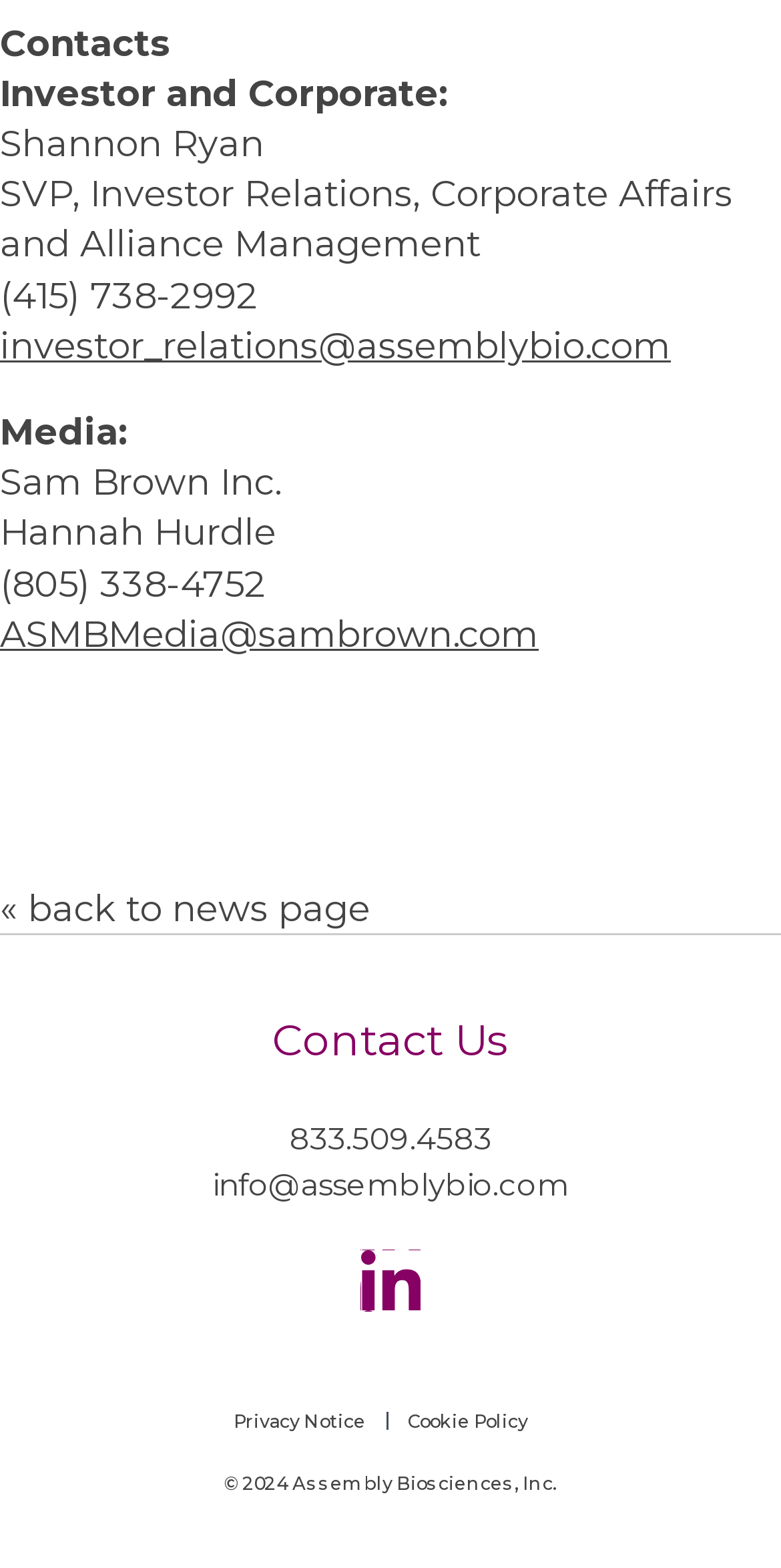Using a single word or phrase, answer the following question: 
What is the company name mentioned in the webpage?

Assembly Biosciences, Inc.